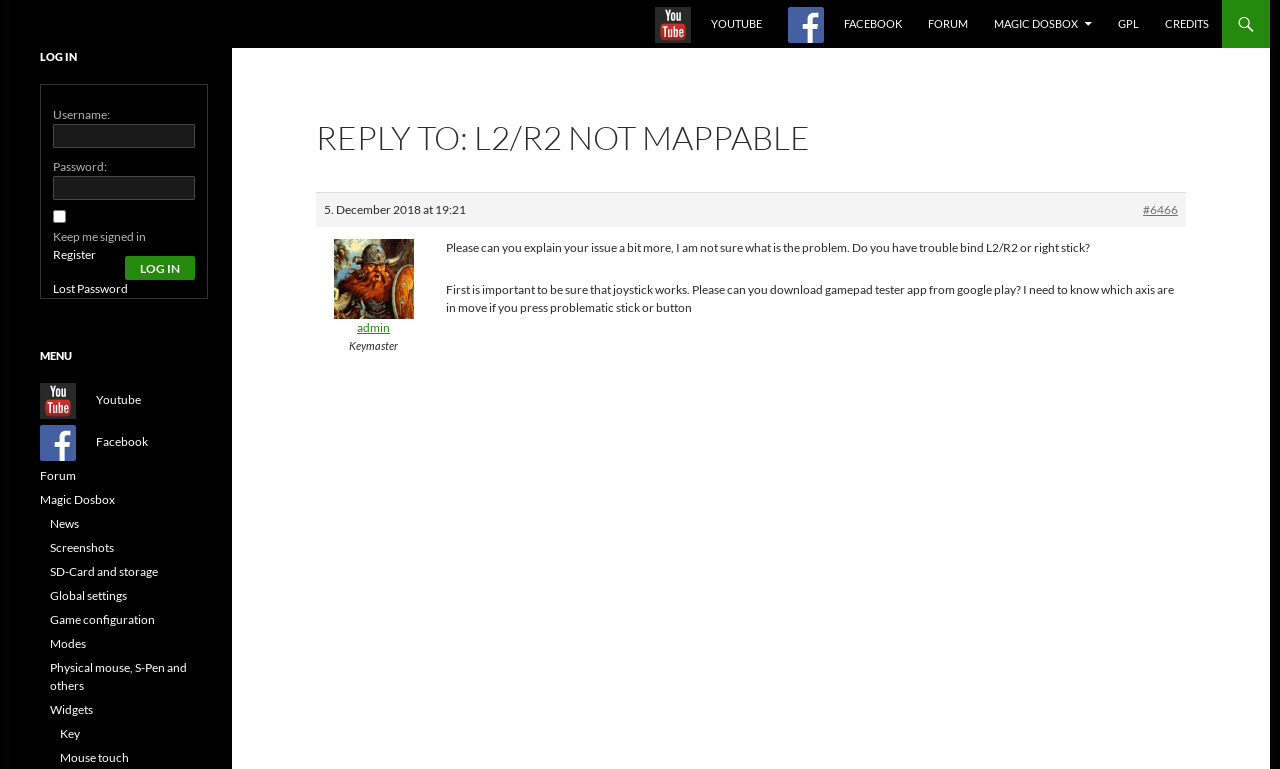Identify the bounding box coordinates for the element that needs to be clicked to fulfill this instruction: "Click on the REPLY TO link". Provide the coordinates in the format of four float numbers between 0 and 1: [left, top, right, bottom].

[0.893, 0.261, 0.92, 0.285]